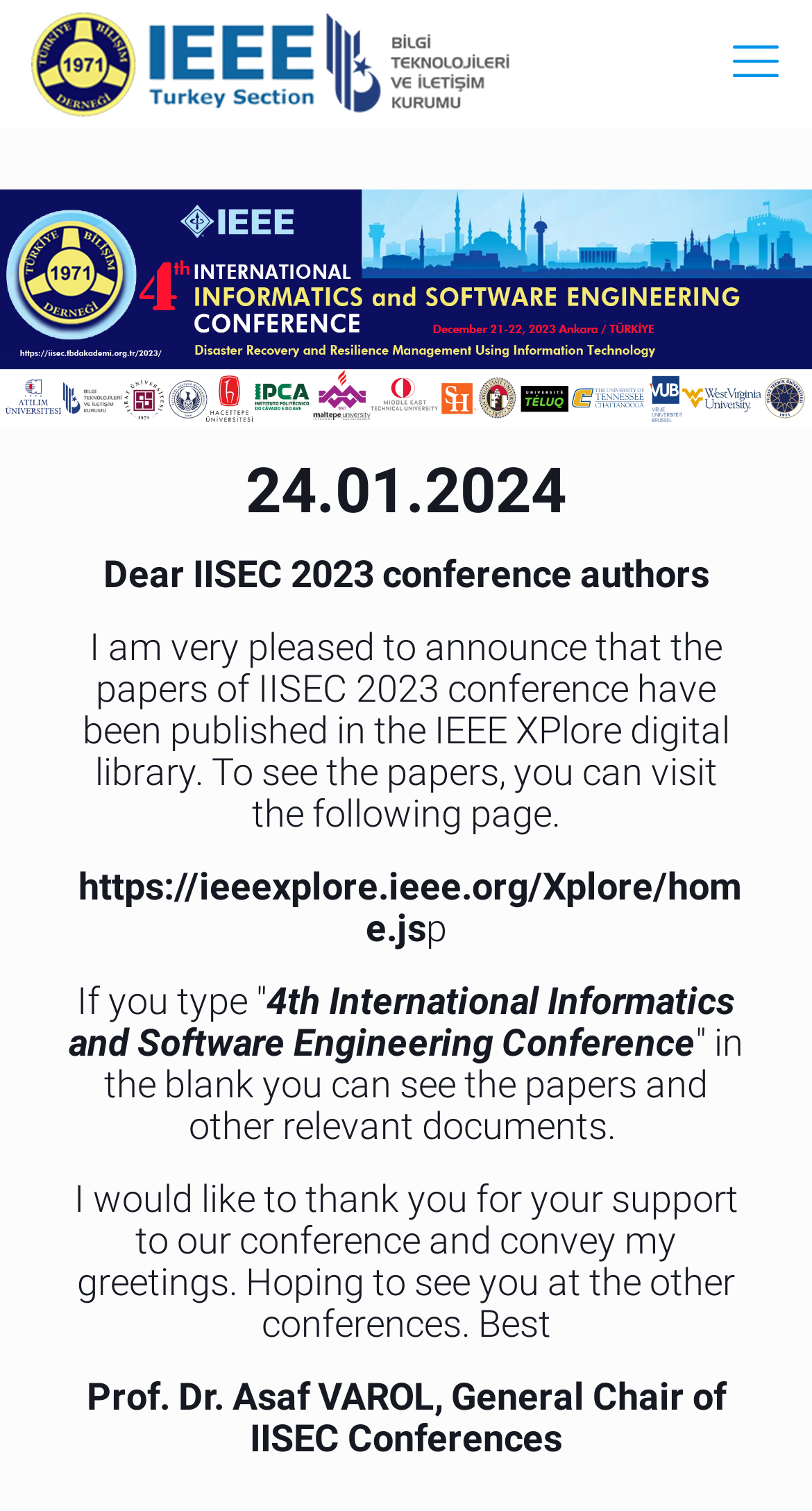Please specify the bounding box coordinates in the format (top-left x, top-left y, bottom-right x, bottom-right y), with values ranging from 0 to 1. Identify the bounding box for the UI component described as follows: https://ieeexplore.ieee.org/Xplore/home.jsp

[0.096, 0.572, 0.914, 0.629]